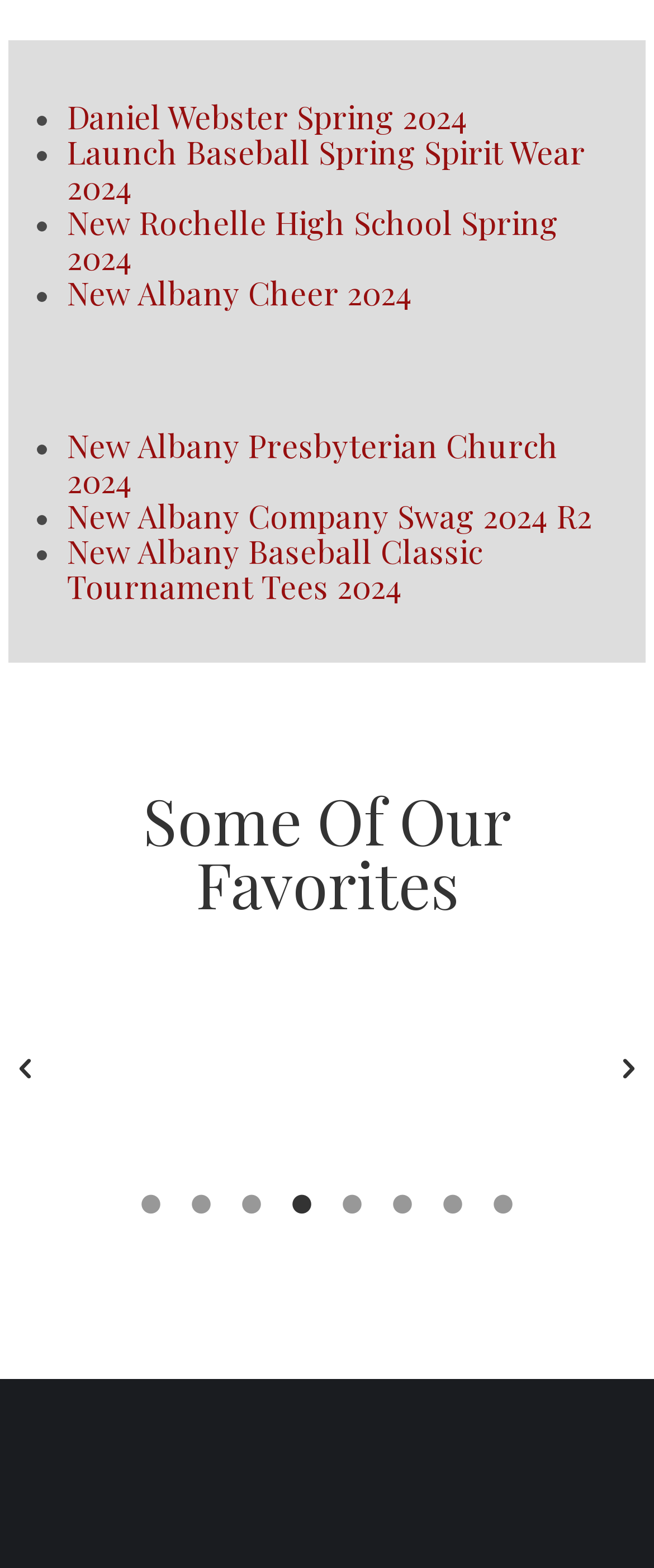How many options are there in the tablist?
Use the information from the image to give a detailed answer to the question.

I examined the tablist and found two options, each with an image and a figure, indicating that there are two options available.